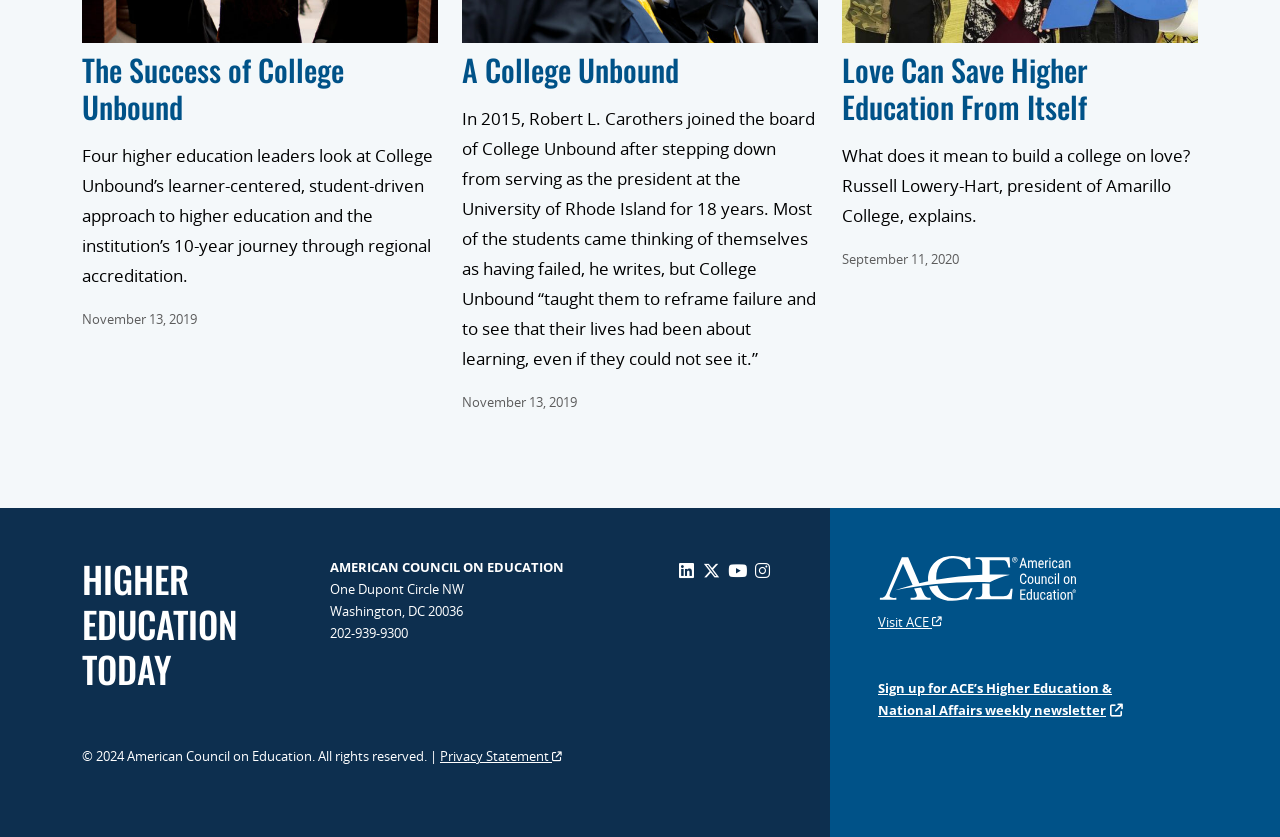Extract the bounding box of the UI element described as: "The Success of College Unbound".

[0.064, 0.056, 0.269, 0.154]